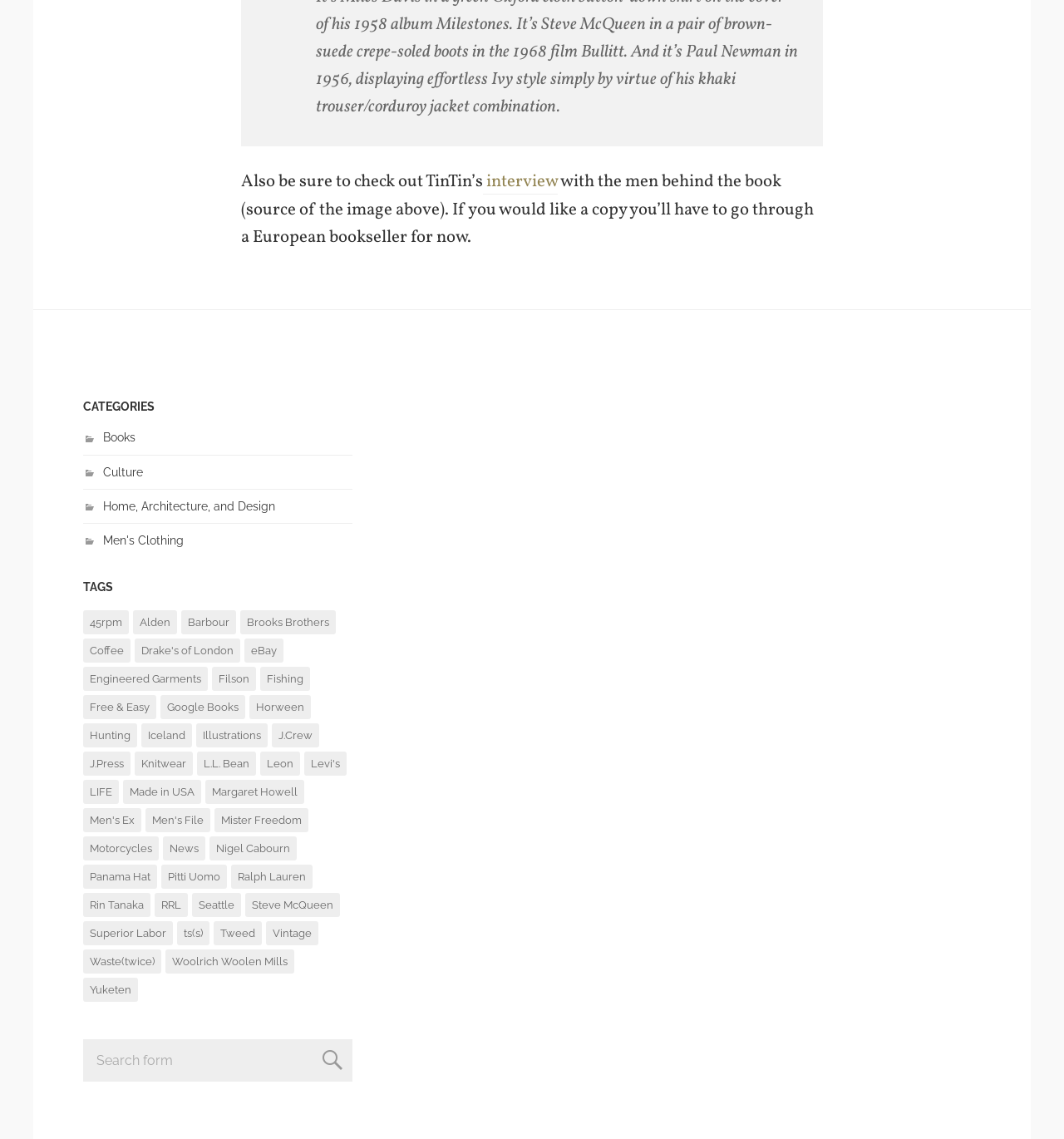Please predict the bounding box coordinates (top-left x, top-left y, bottom-right x, bottom-right y) for the UI element in the screenshot that fits the description: Free & Easy

[0.078, 0.61, 0.147, 0.631]